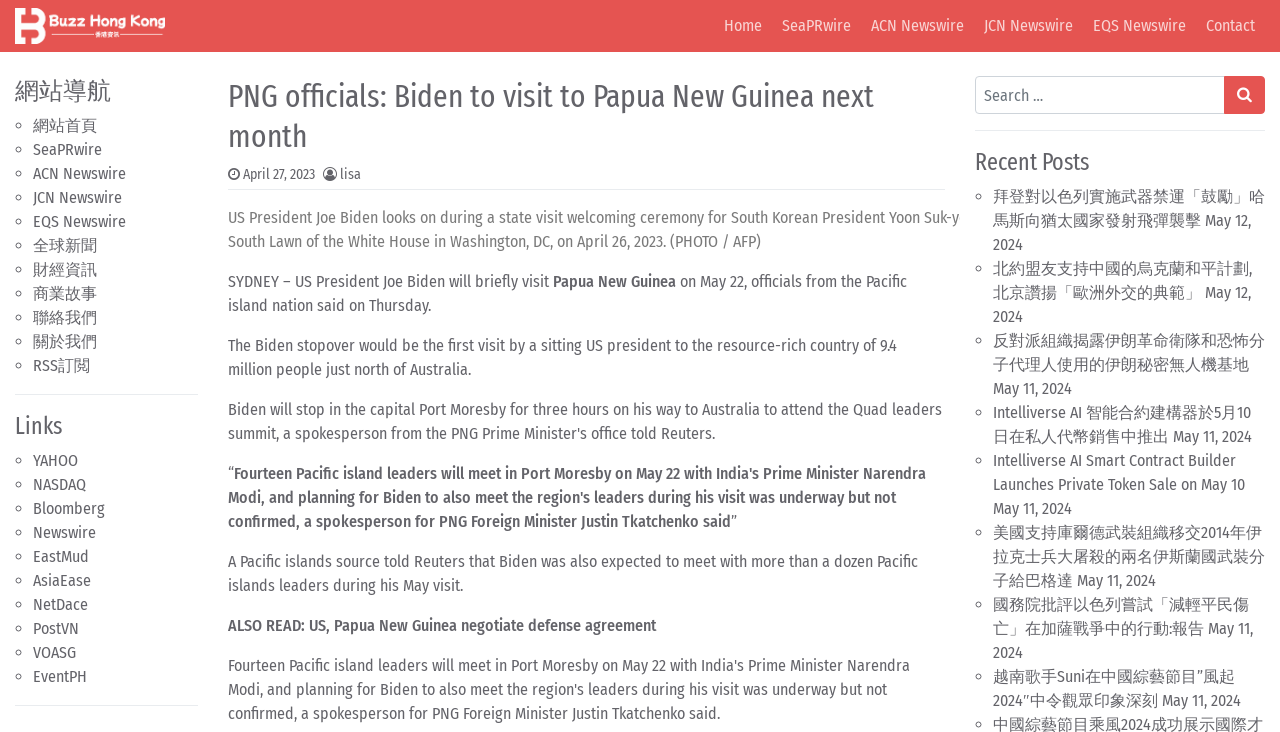What is the name of the country located just north of Australia?
Deliver a detailed and extensive answer to the question.

The name of the country located just north of Australia can be found in the paragraph that states 'The Biden stopover would be the first visit by a sitting US president to the resource-rich country of 9.4 million people just north of Australia'.